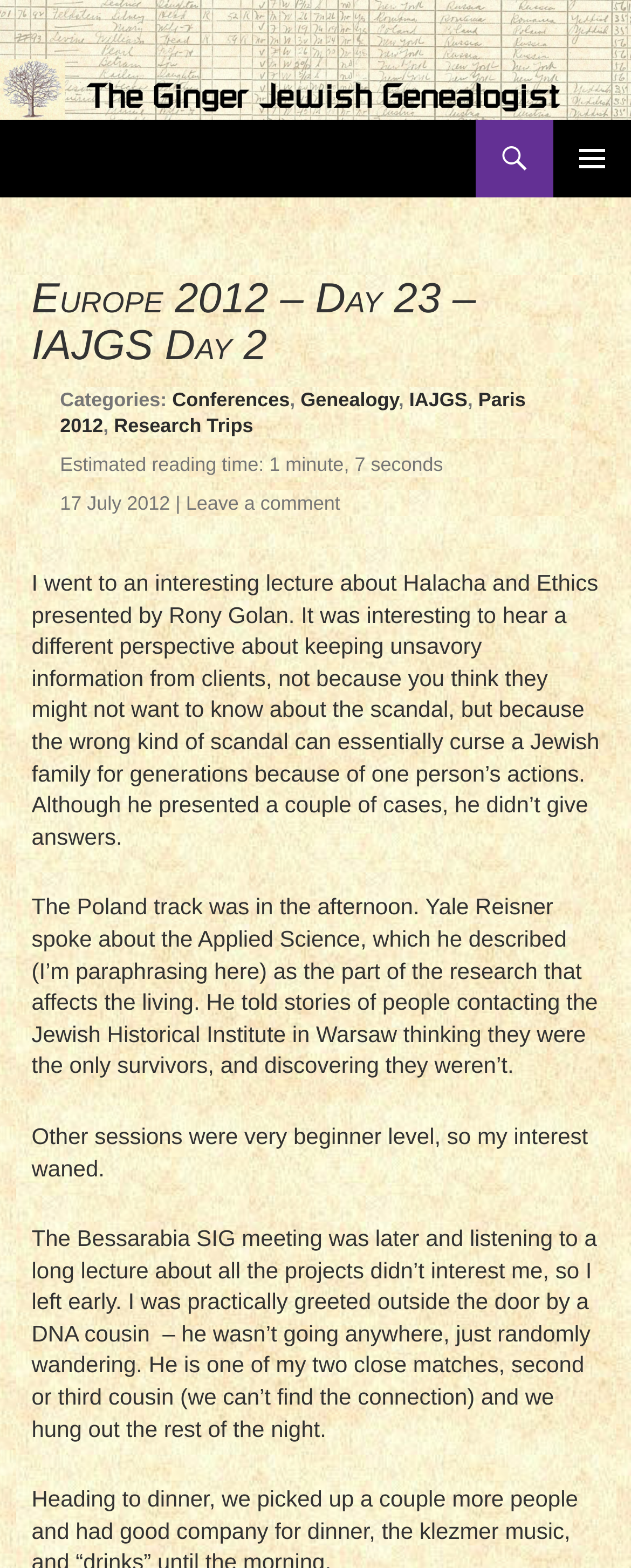Provide the bounding box coordinates of the HTML element described as: "All". The bounding box coordinates should be four float numbers between 0 and 1, i.e., [left, top, right, bottom].

None